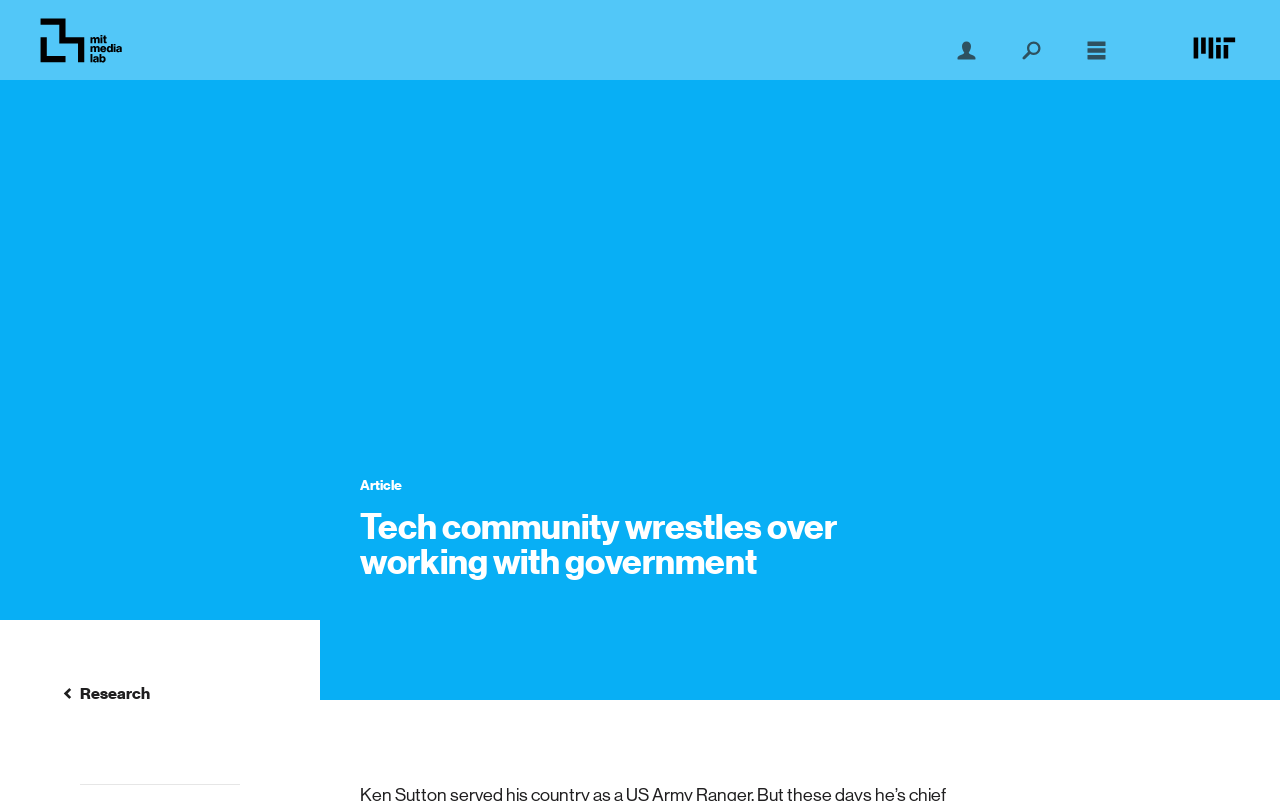How many navigation links are at the top right corner?
Based on the image, please offer an in-depth response to the question.

I counted the links 'User', 'Search', and 'Nav' at the top right corner of the webpage, which are likely navigation links, and determined that there are three of them.